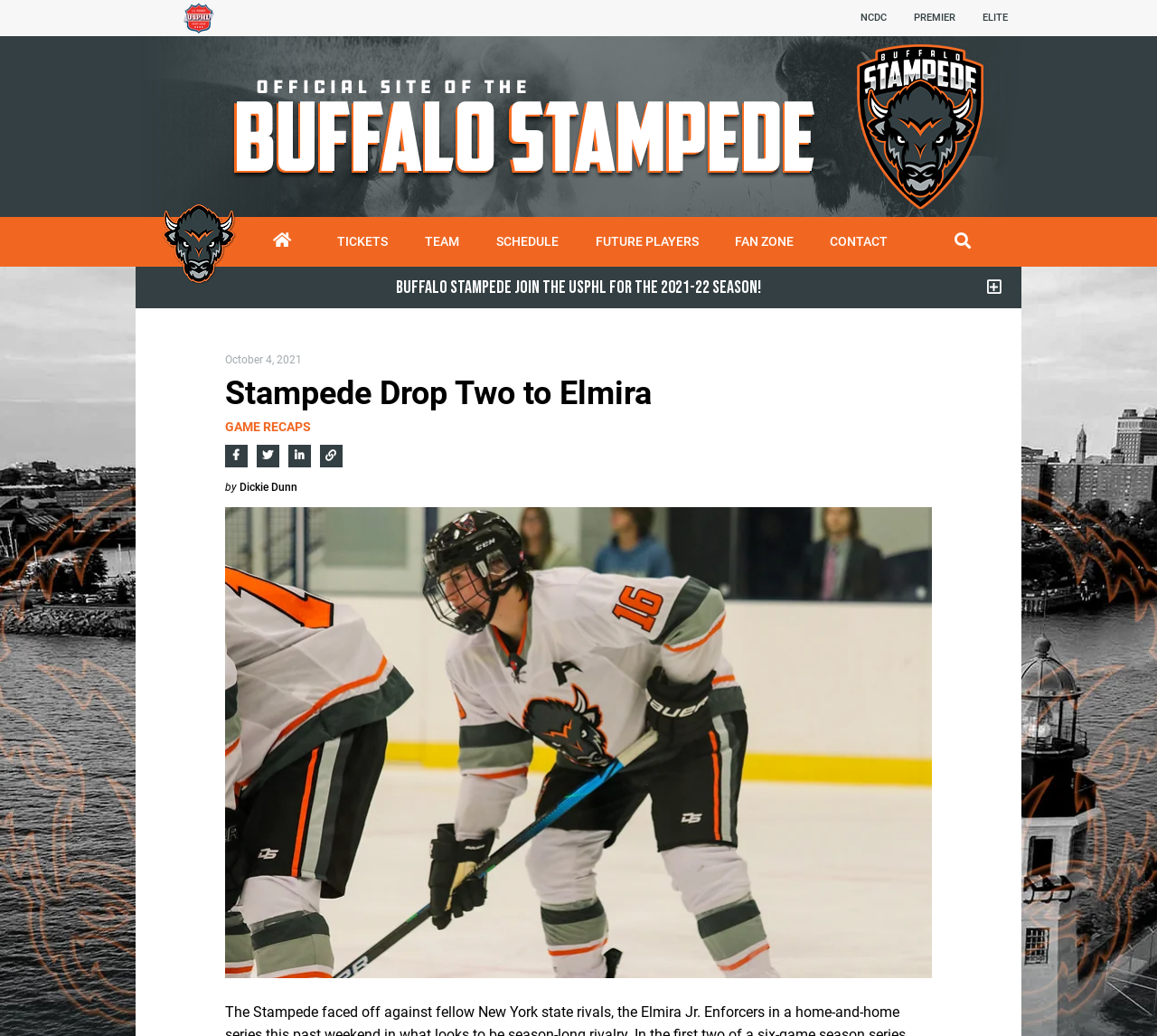What is the name of the team?
Please give a well-detailed answer to the question.

The name of the team can be inferred from the navigation menu at the top of the page, where 'TEAM' is listed as one of the options. Additionally, the heading 'Buffalo Stampede join the usphl for the 2021-22 season!' further confirms the team's name.